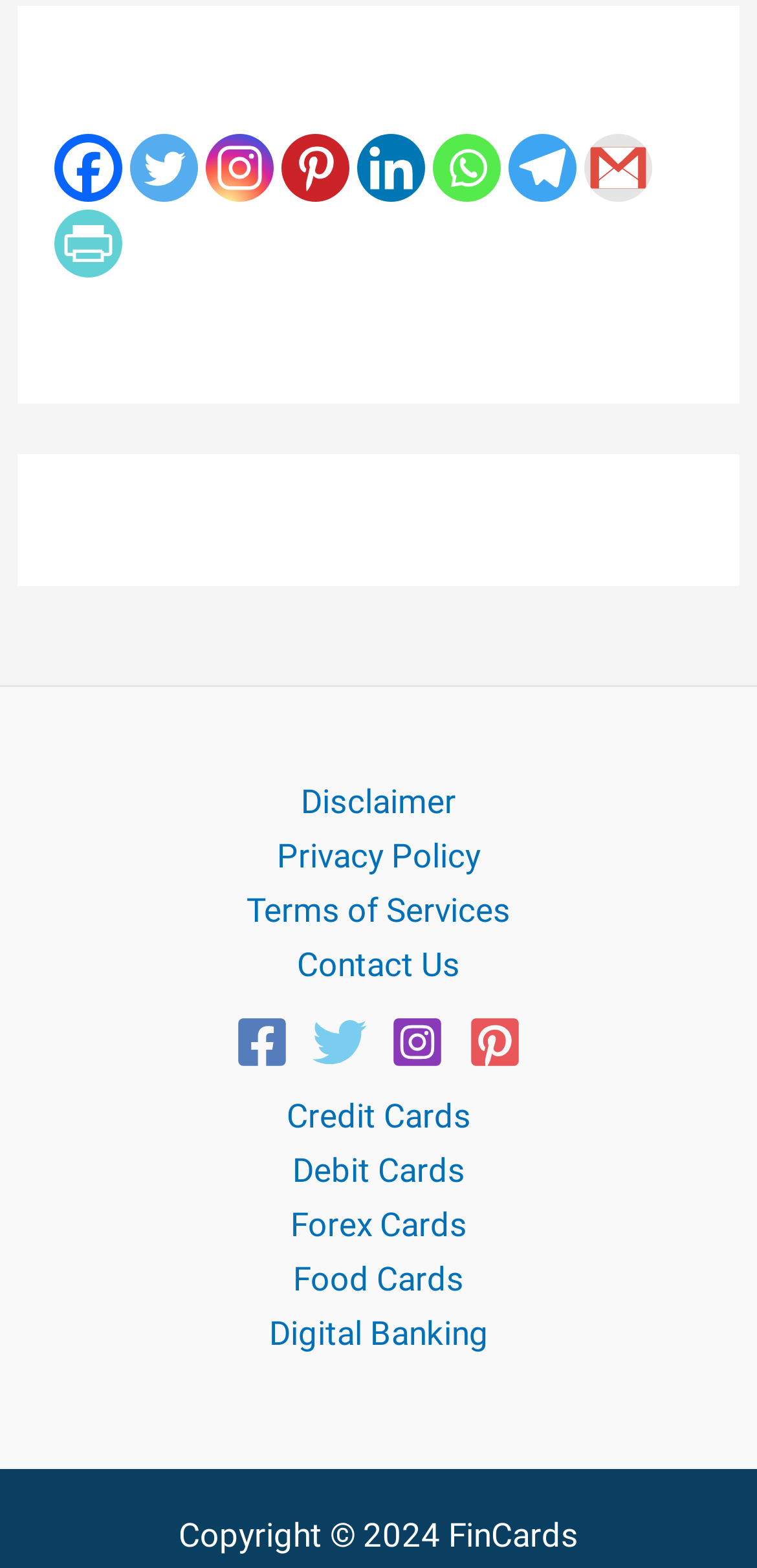How many footer widgets are there? Observe the screenshot and provide a one-word or short phrase answer.

2